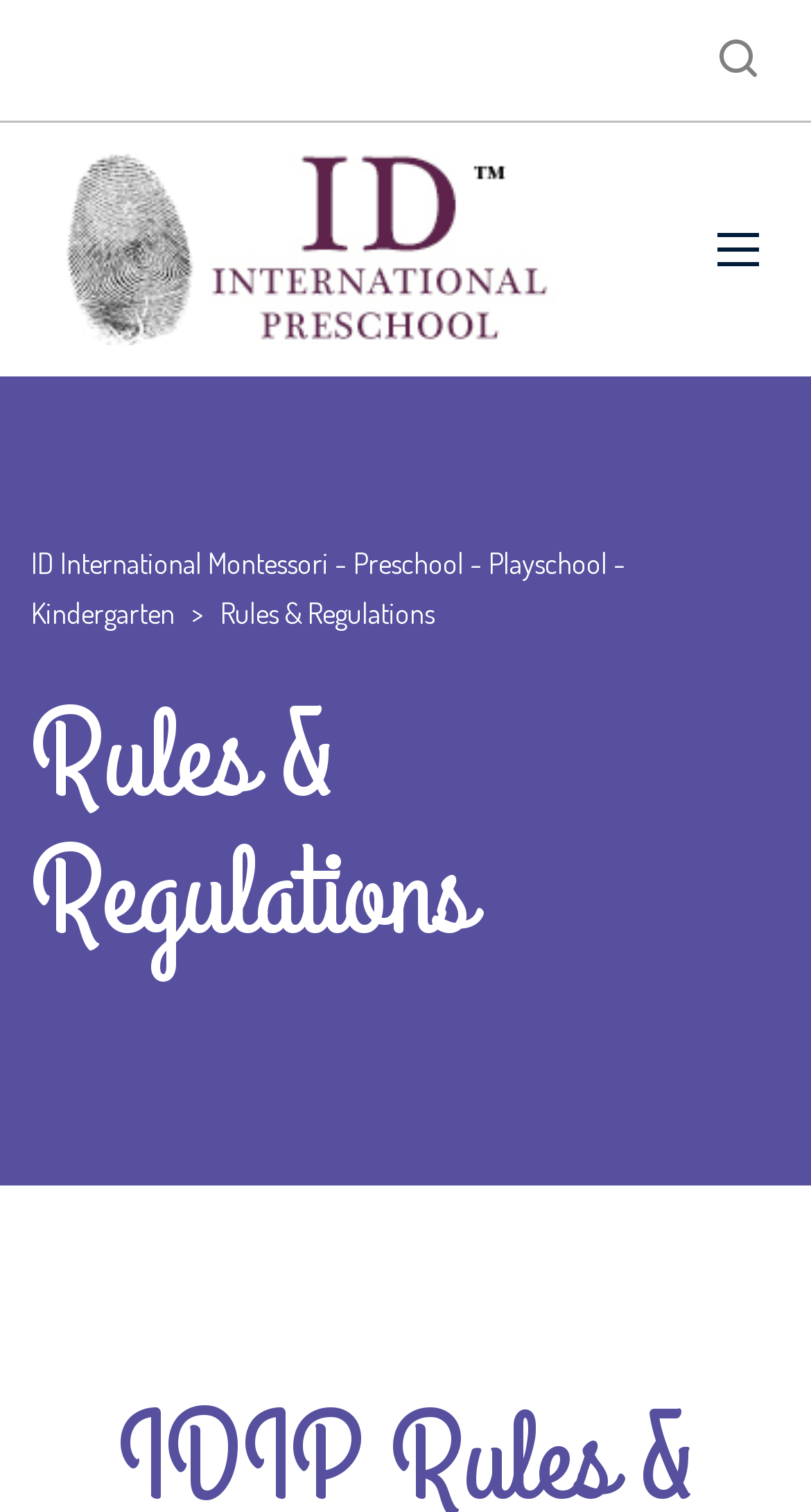Please answer the following question using a single word or phrase: 
How many links are on the page?

At least 2